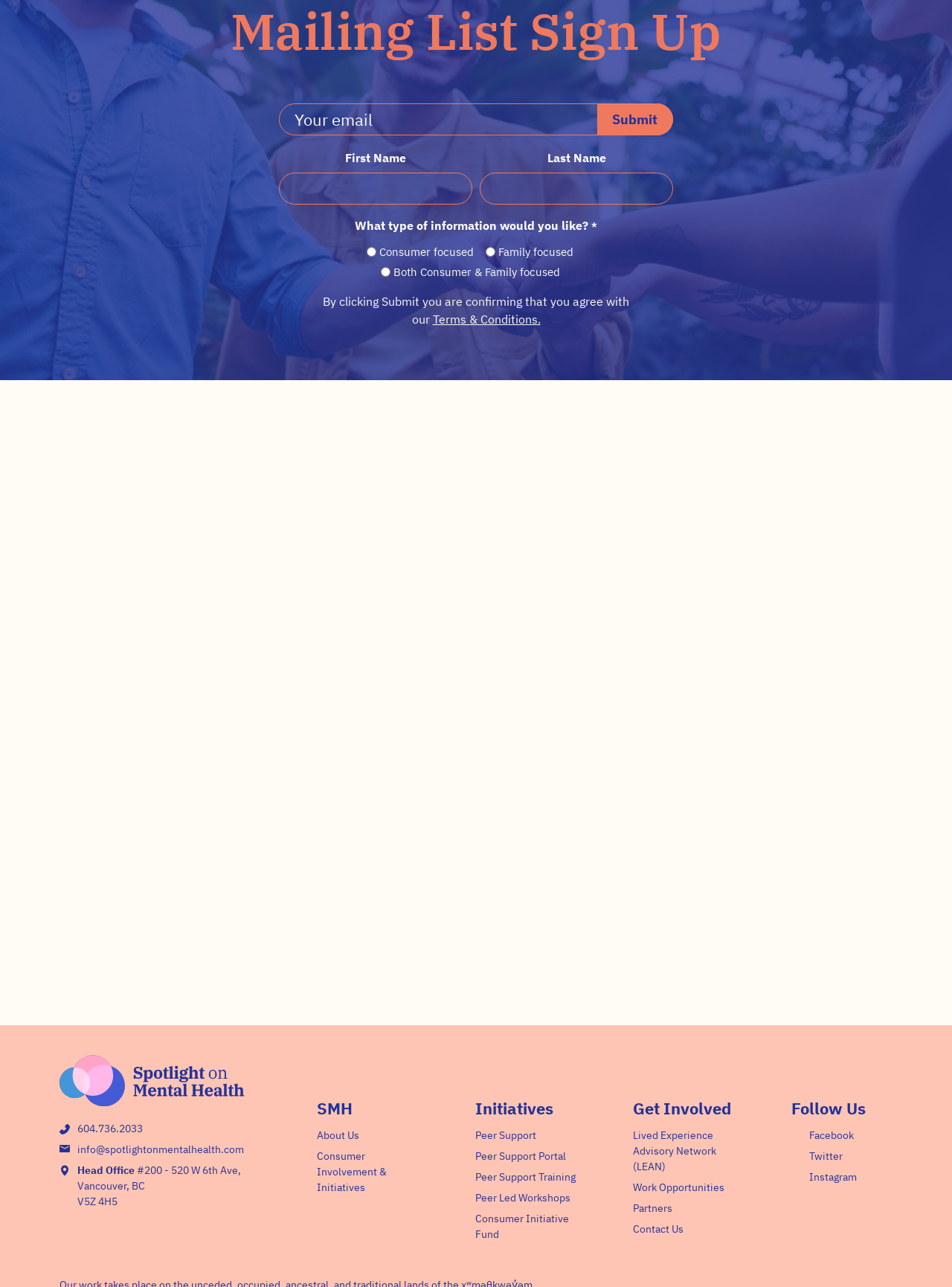Determine the bounding box coordinates of the region I should click to achieve the following instruction: "Enter email address". Ensure the bounding box coordinates are four float numbers between 0 and 1, i.e., [left, top, right, bottom].

[0.293, 0.081, 0.707, 0.105]